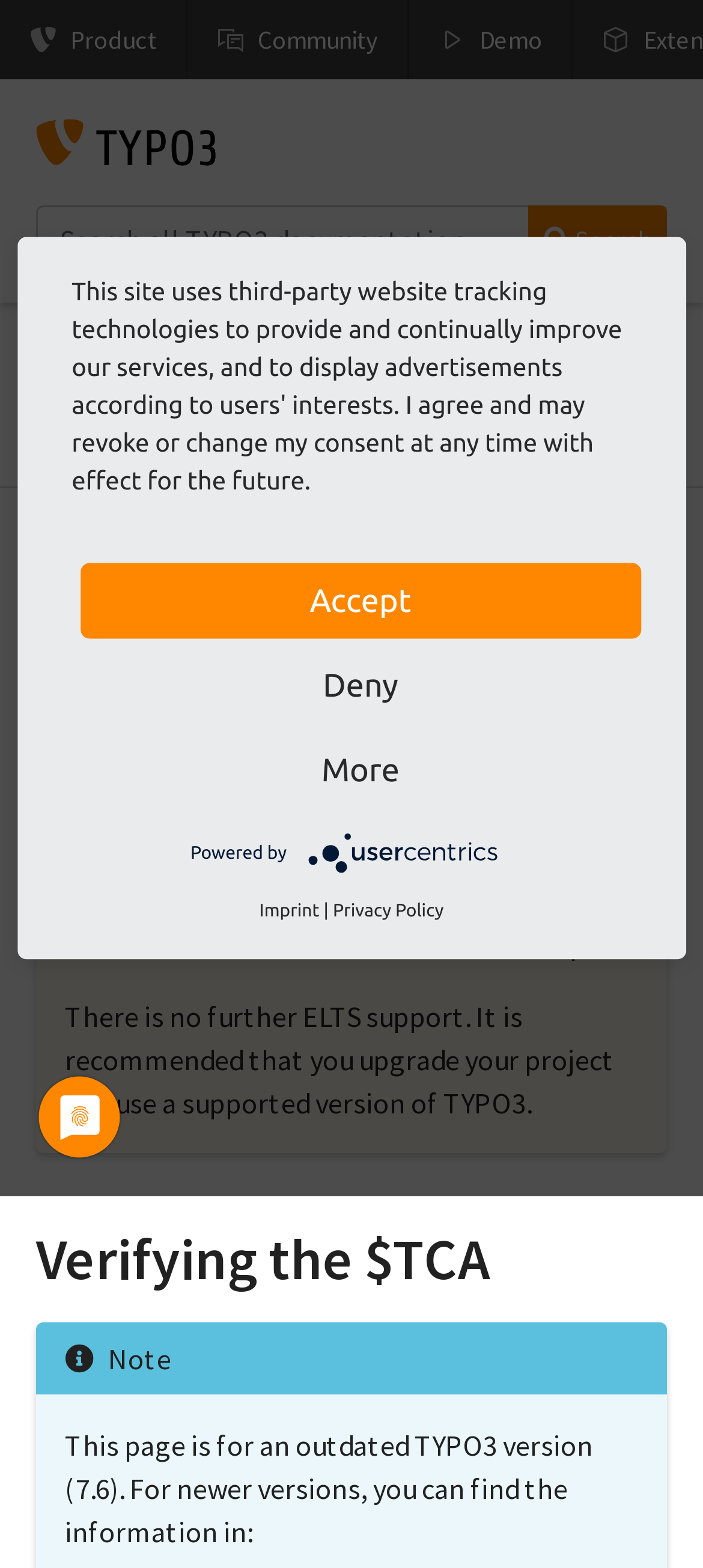Determine the coordinates of the bounding box for the clickable area needed to execute this instruction: "Go to the TCA Reference page".

[0.051, 0.216, 0.421, 0.25]